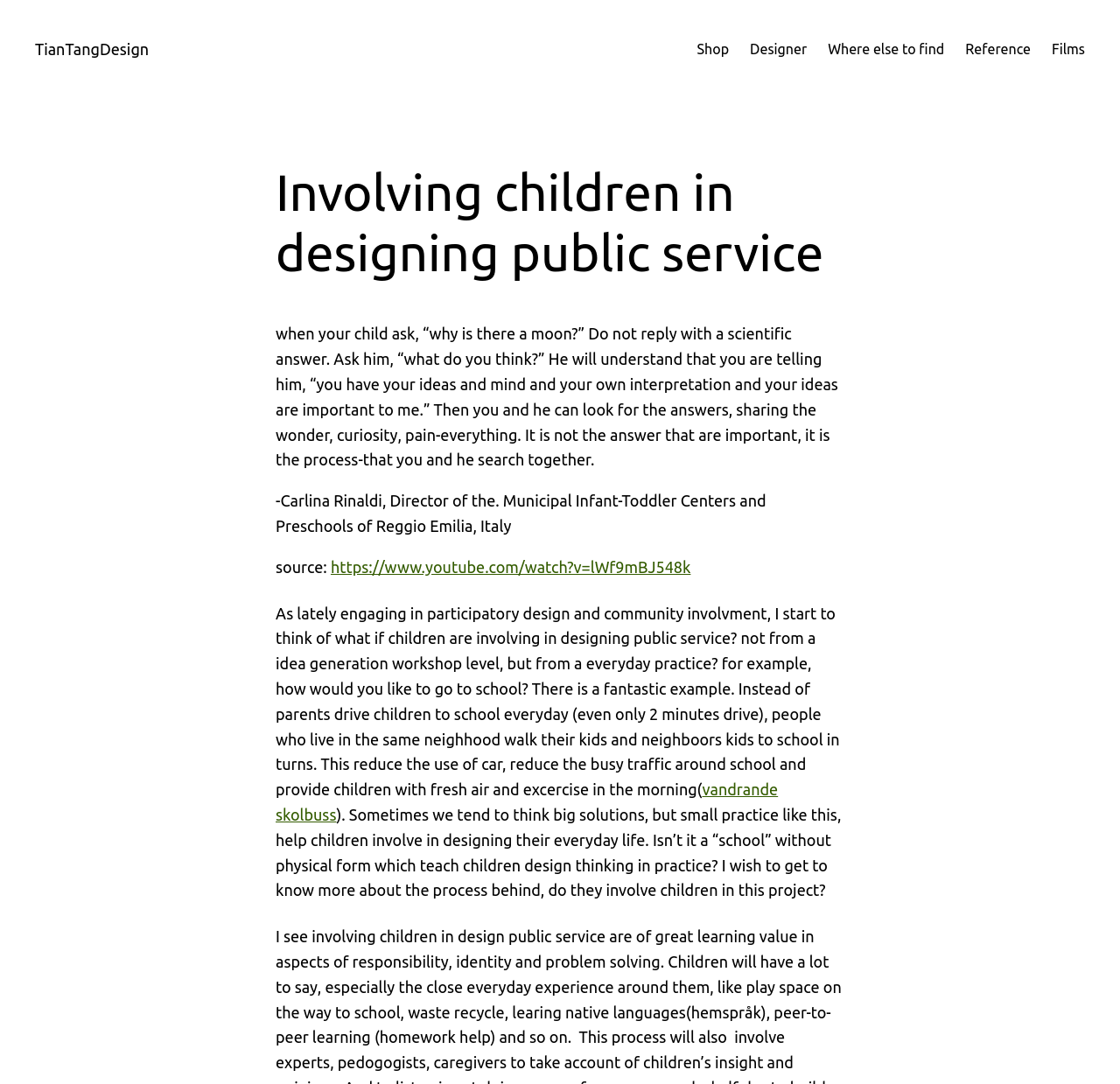Respond to the following question using a concise word or phrase: 
What is the alternative to driving children to school mentioned?

walking with neighbors